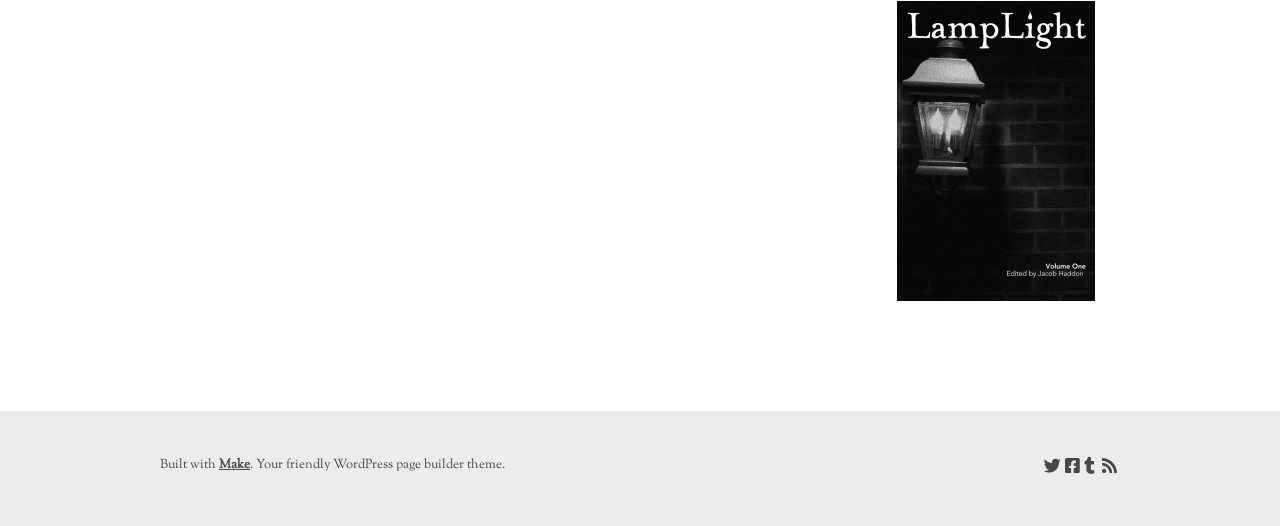What is the theme of this website?
Look at the image and construct a detailed response to the question.

Based on the text 'Your friendly WordPress page builder theme' at the bottom of the page, it can be inferred that the theme of this website is related to WordPress page building.